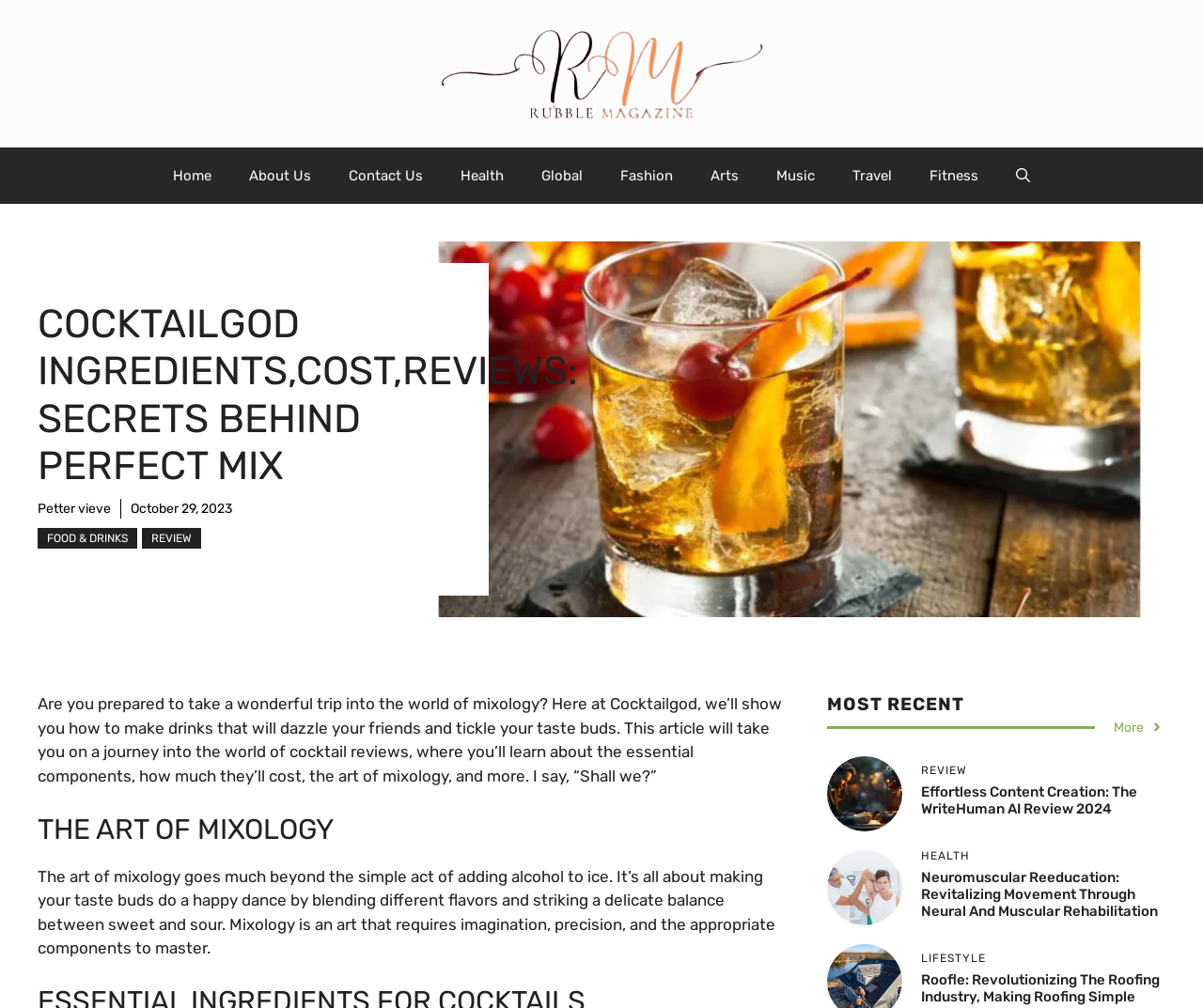Extract the heading text from the webpage.

COCKTAILGOD INGREDIENTS,COST,REVIEWS: SECRETS BEHIND PERFECT MIX